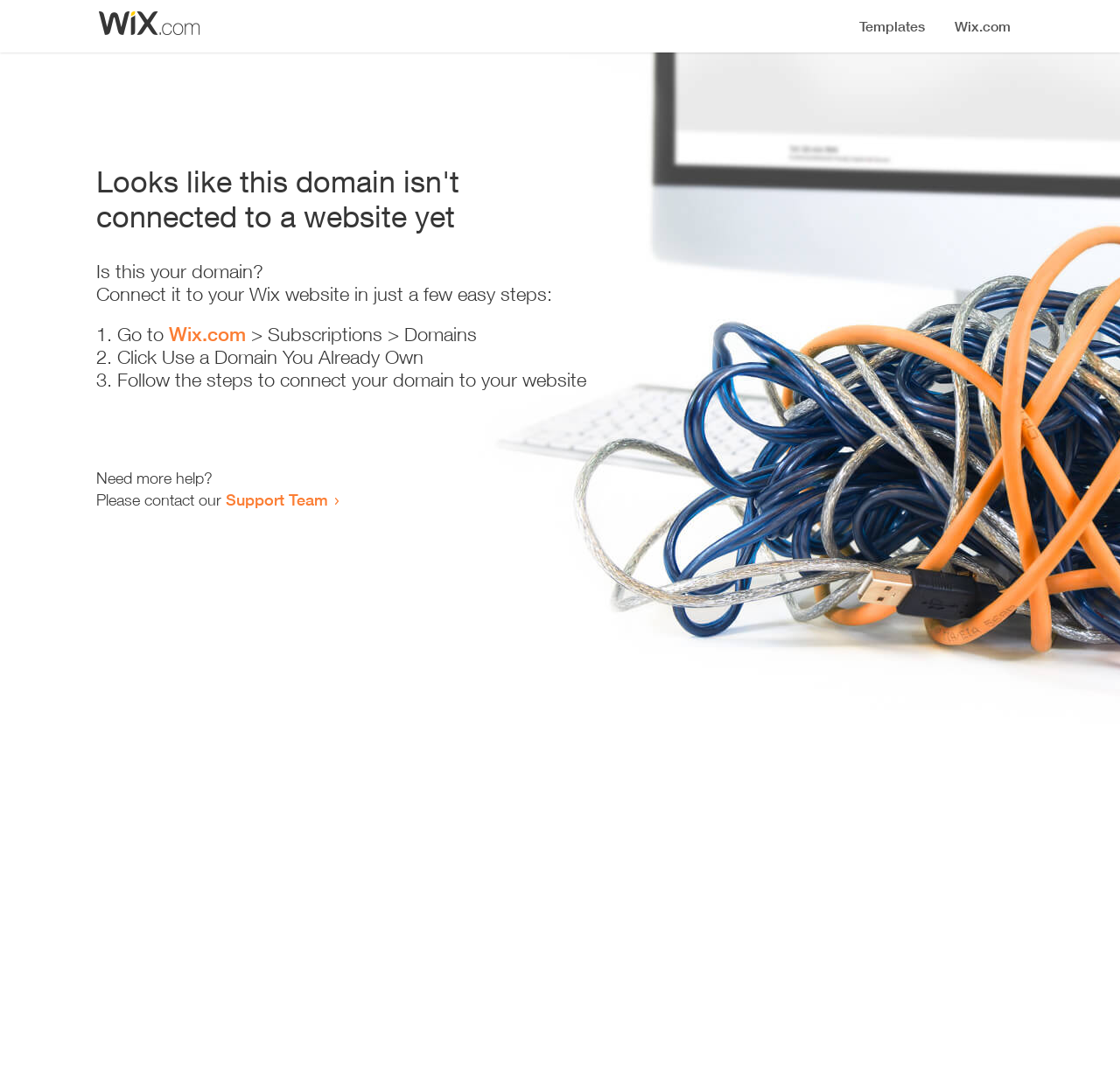Using the provided element description, identify the bounding box coordinates as (top-left x, top-left y, bottom-right x, bottom-right y). Ensure all values are between 0 and 1. Description: Wix.com

[0.151, 0.298, 0.22, 0.319]